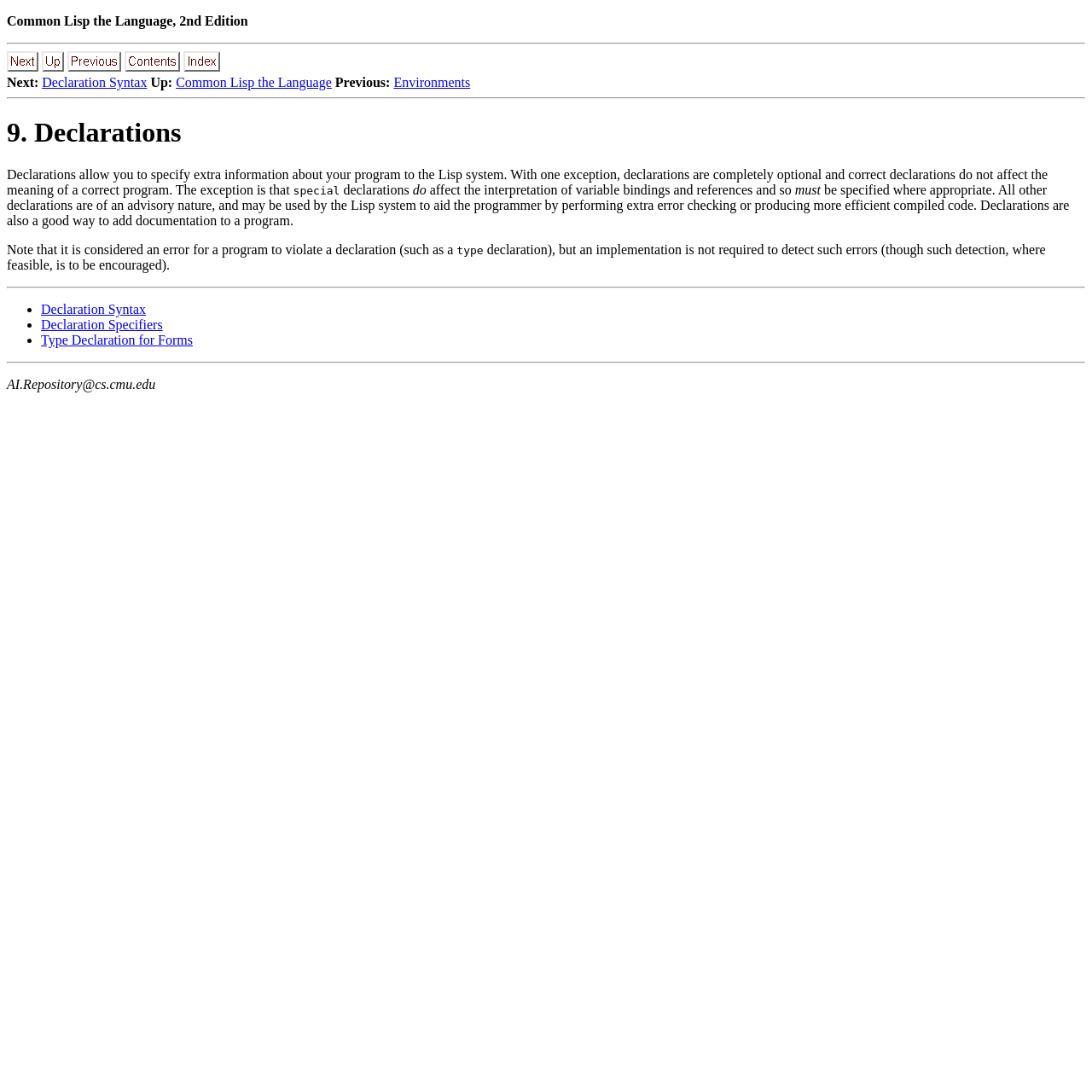Pinpoint the bounding box coordinates of the clickable element to carry out the following instruction: "go to next page."

[0.006, 0.055, 0.035, 0.068]